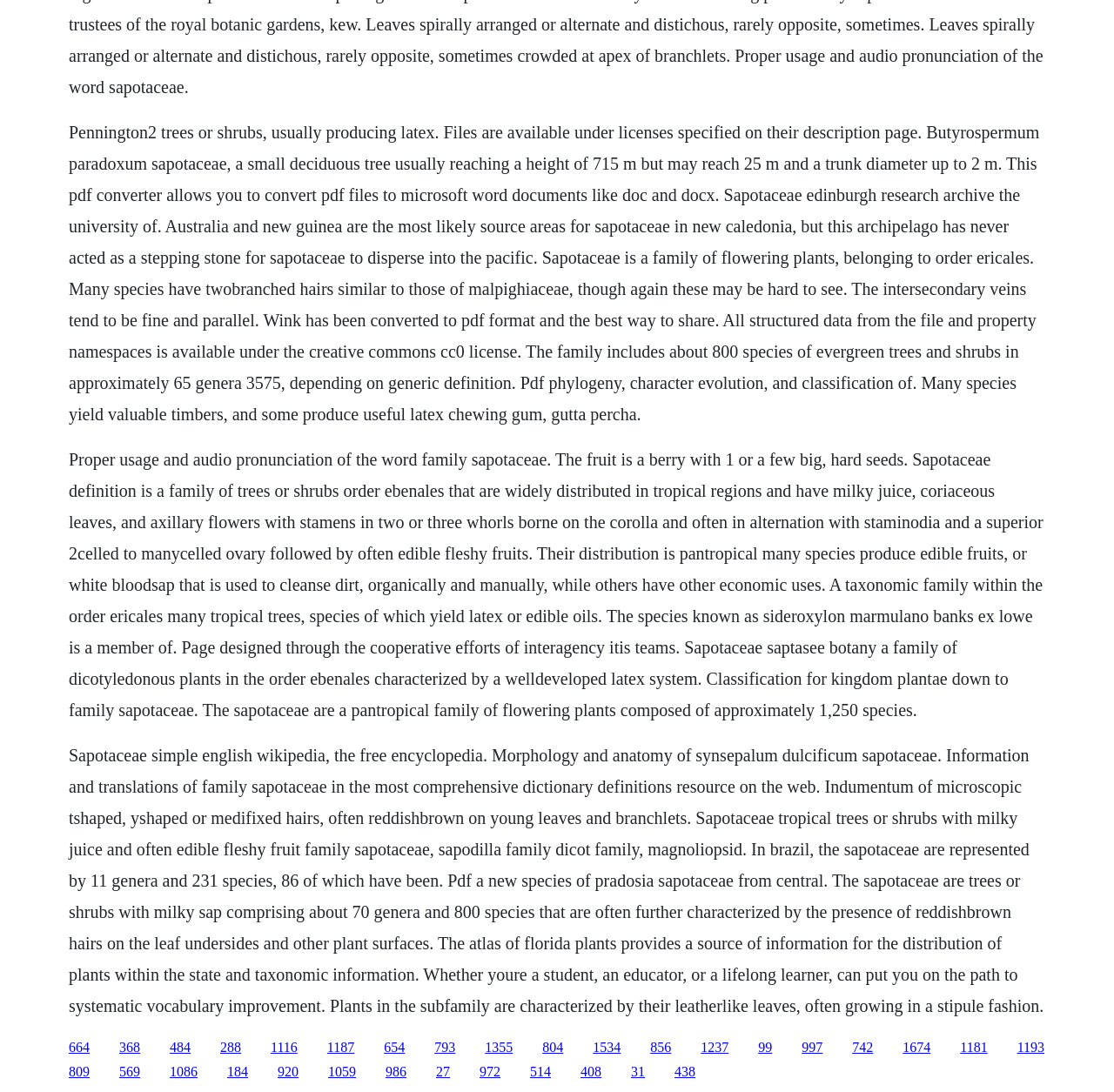Please identify the bounding box coordinates of the clickable area that will allow you to execute the instruction: "click the link to A new species of pradosia sapotaceae from central".

[0.152, 0.975, 0.177, 0.988]